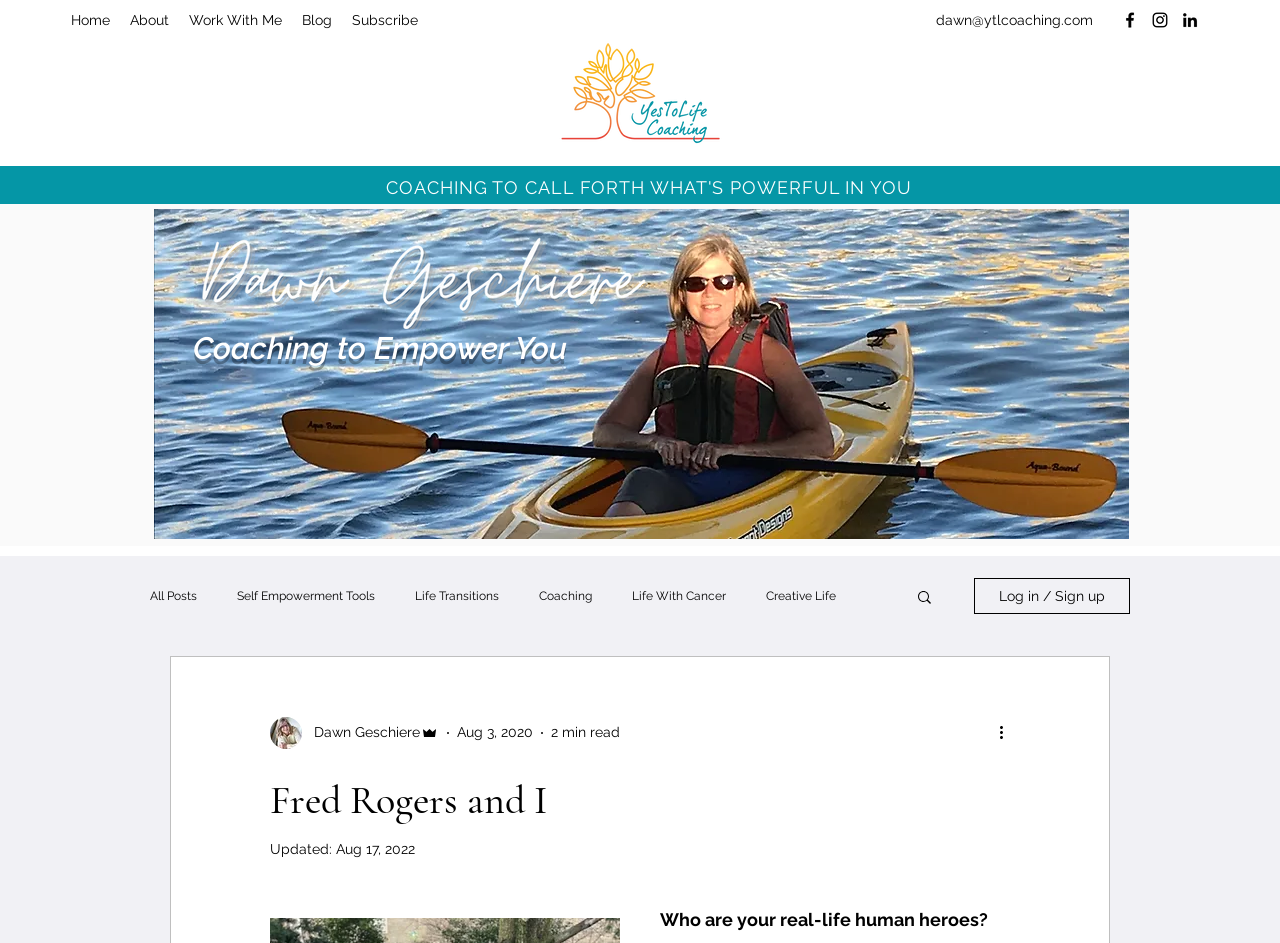Determine the bounding box coordinates for the UI element described. Format the coordinates as (top-left x, top-left y, bottom-right x, bottom-right y) and ensure all values are between 0 and 1. Element description: Creative Life

[0.598, 0.624, 0.653, 0.639]